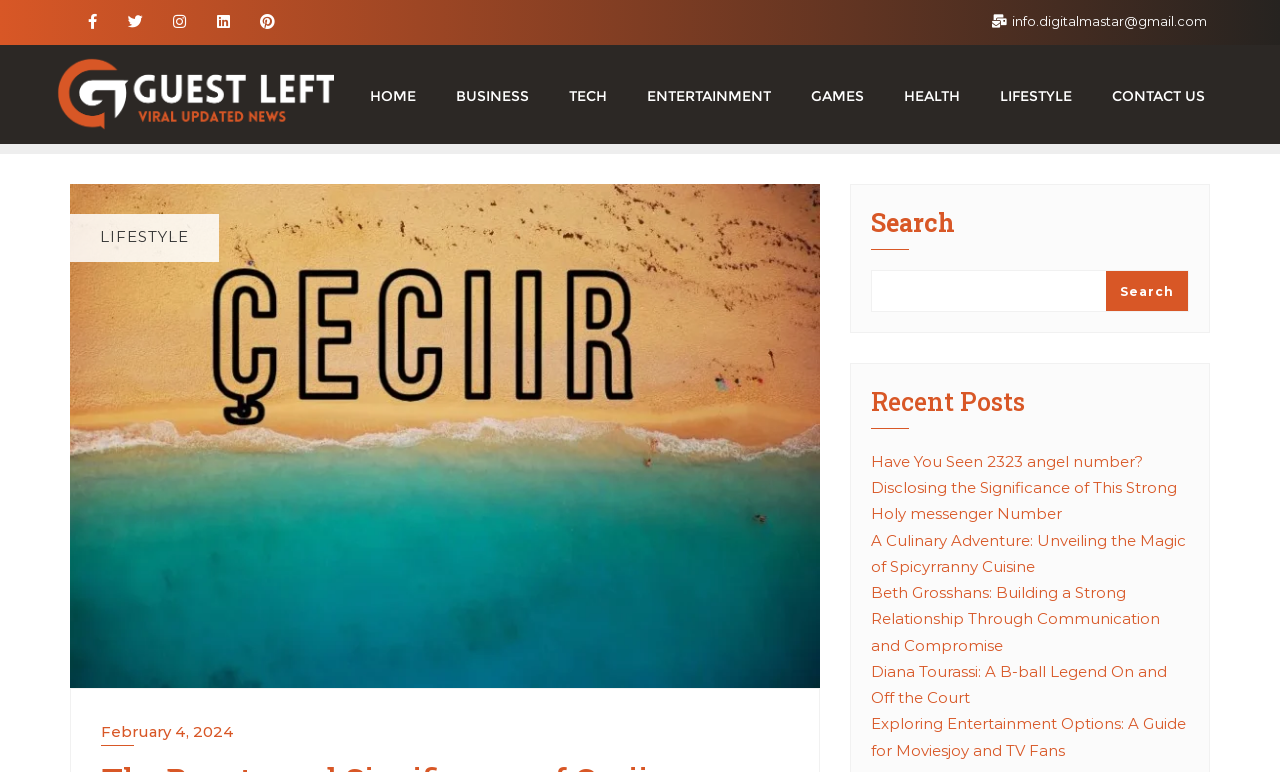Identify the bounding box coordinates for the element you need to click to achieve the following task: "Read the article 'Gin Of The Week : Exploring Dry Bene Gin by Laura'". The coordinates must be four float values ranging from 0 to 1, formatted as [left, top, right, bottom].

None